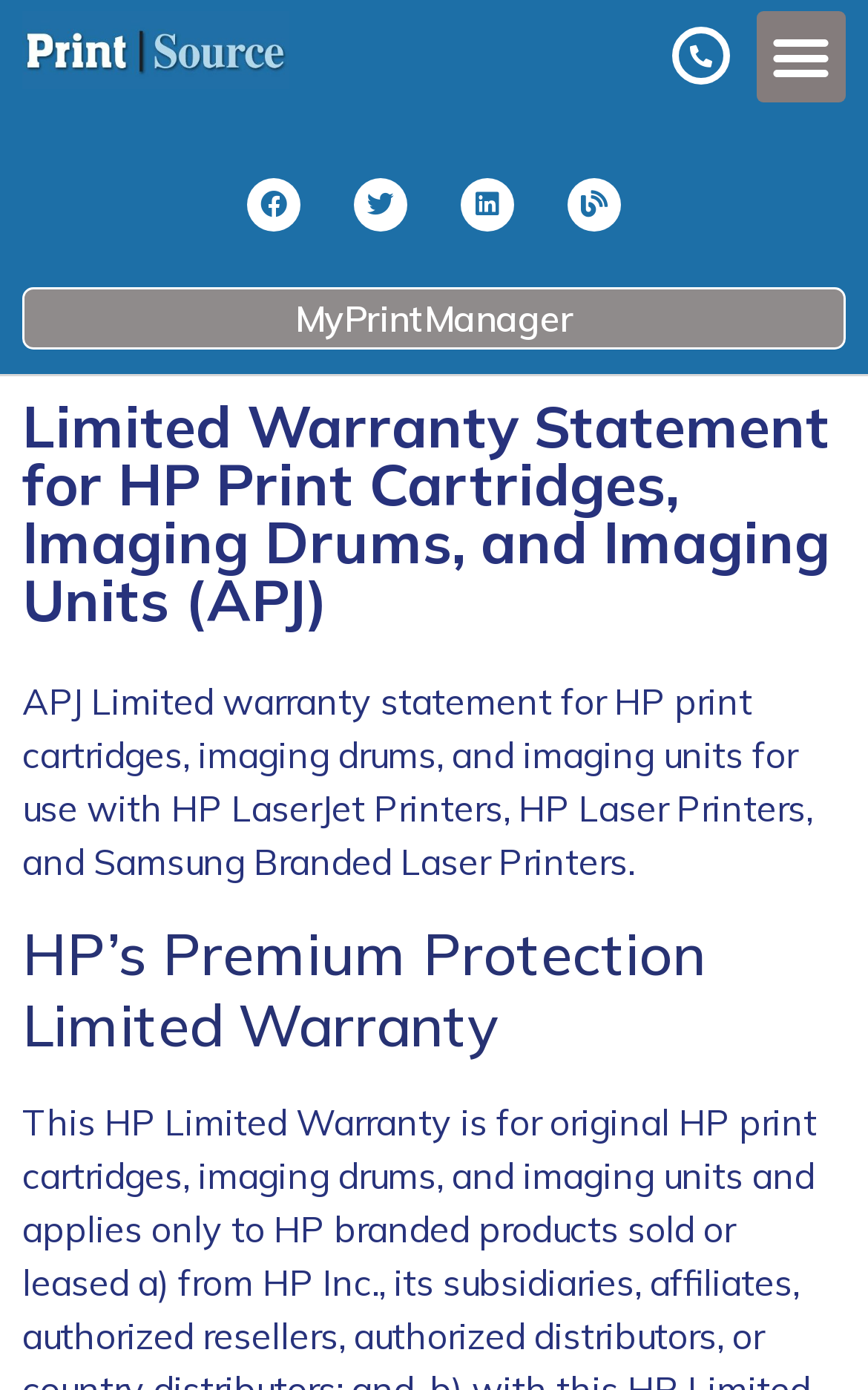Using the webpage screenshot and the element description alt="Print Source Houston", determine the bounding box coordinates. Specify the coordinates in the format (top-left x, top-left y, bottom-right x, bottom-right y) with values ranging from 0 to 1.

[0.026, 0.008, 0.795, 0.064]